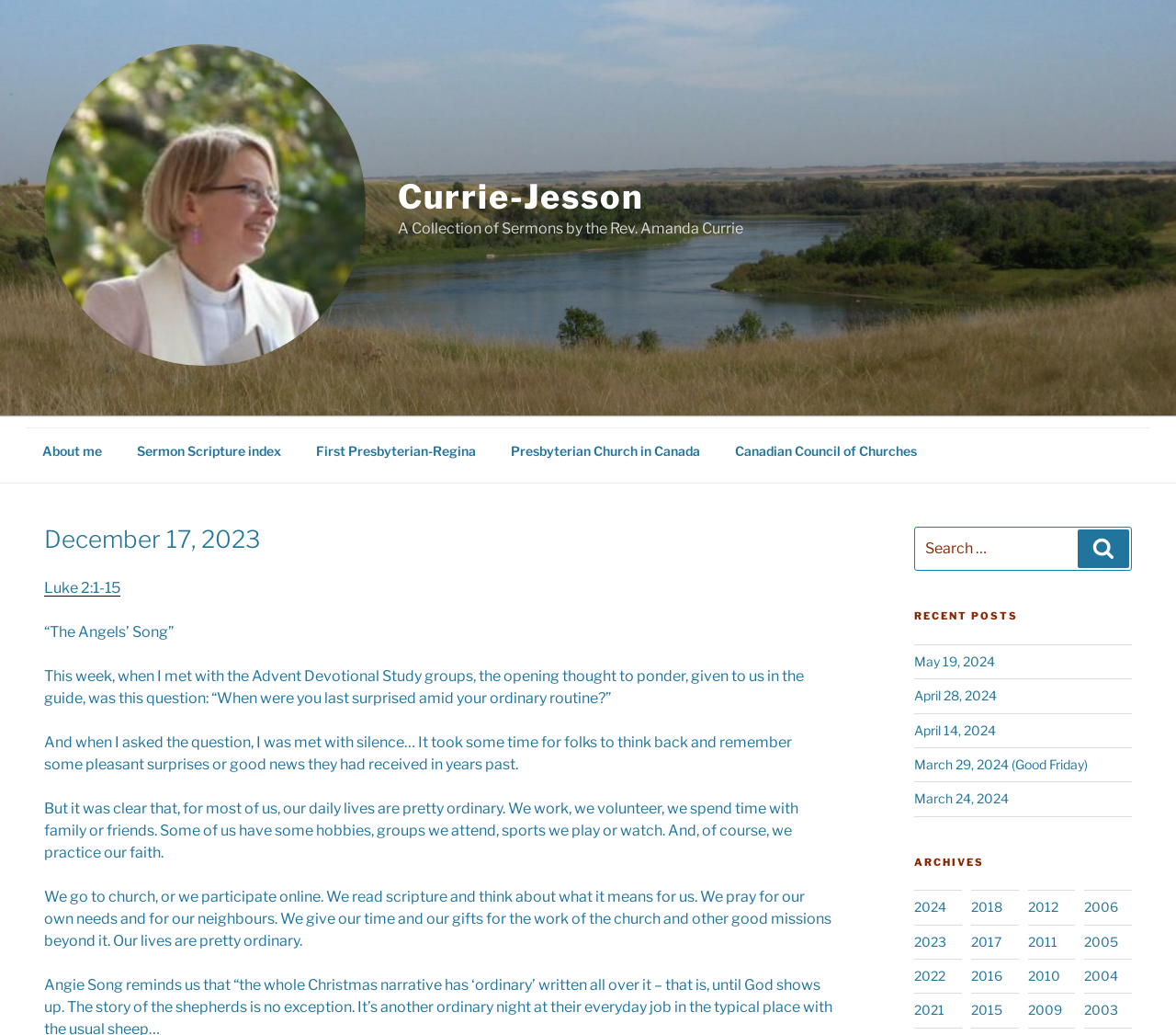What is the name of the sermon collection?
From the image, respond with a single word or phrase.

A Collection of Sermons by the Rev. Amanda Currie